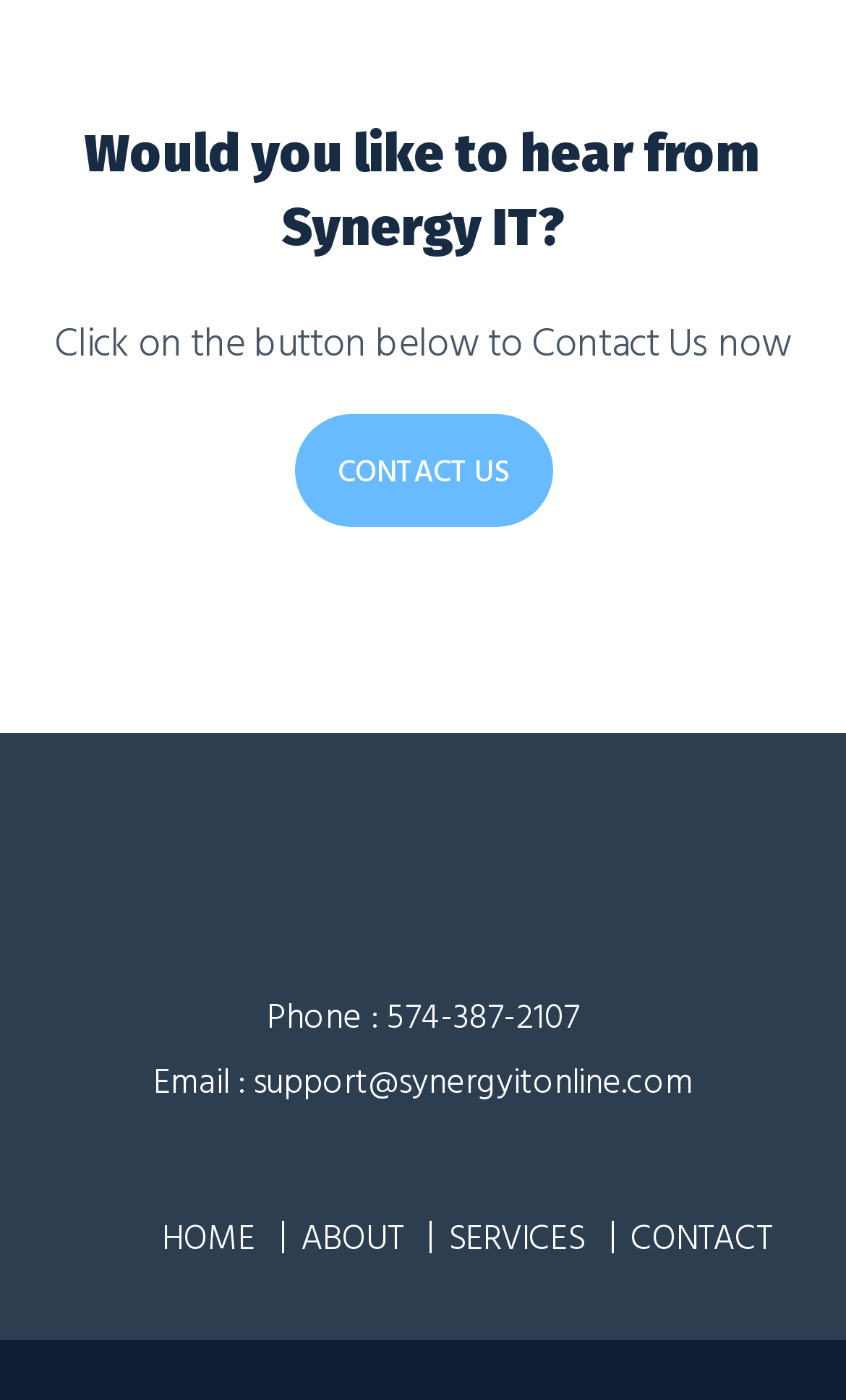What is the email address to contact Synergy IT?
Please answer the question with as much detail and depth as you can.

I found the email address by looking at the StaticText element with the text 'Email : support@synergyitonline.com' which is located at the bottom of the page.